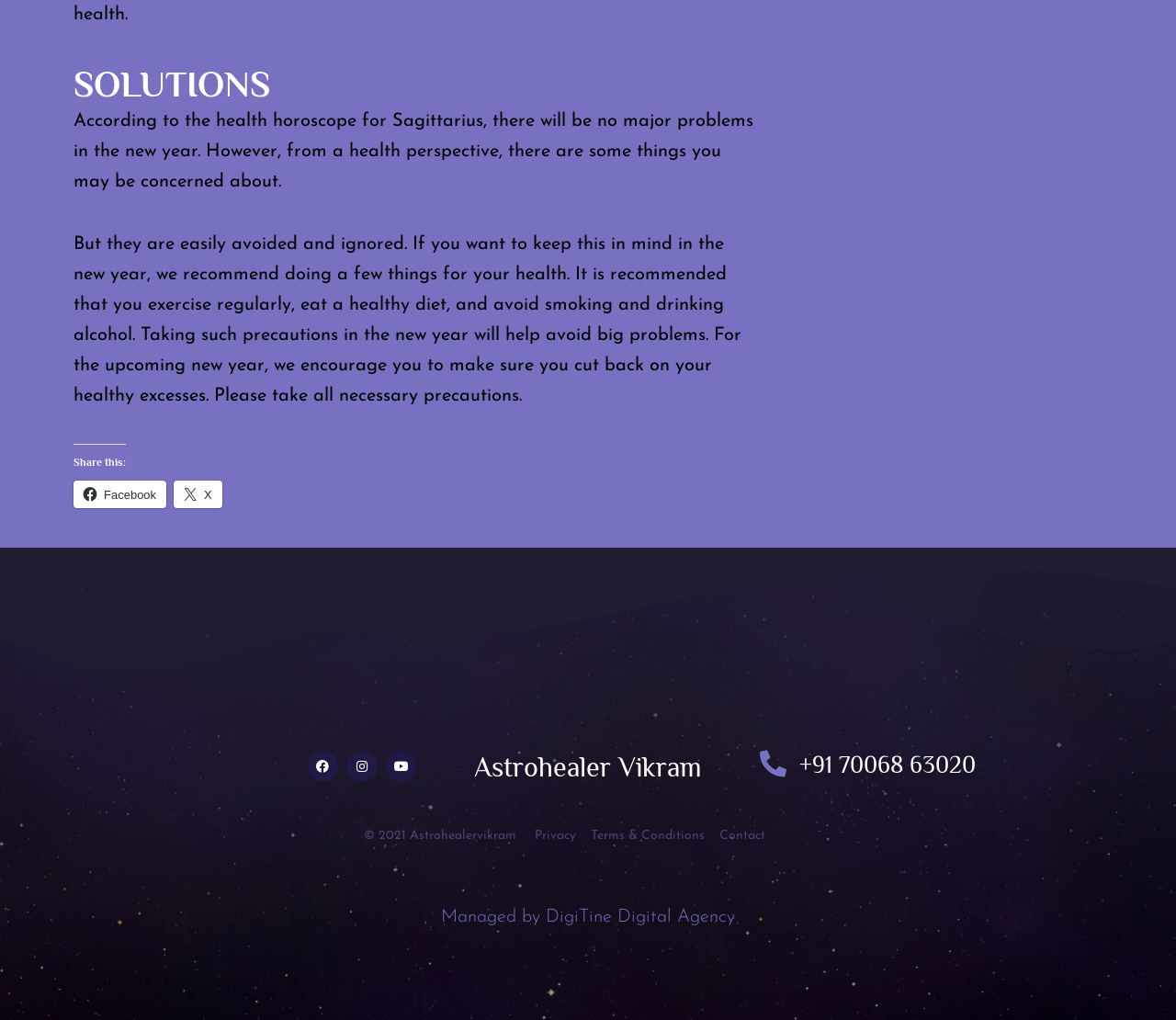Identify the bounding box coordinates for the UI element described as: "CLC Striders Running Club". The coordinates should be provided as four floats between 0 and 1: [left, top, right, bottom].

None